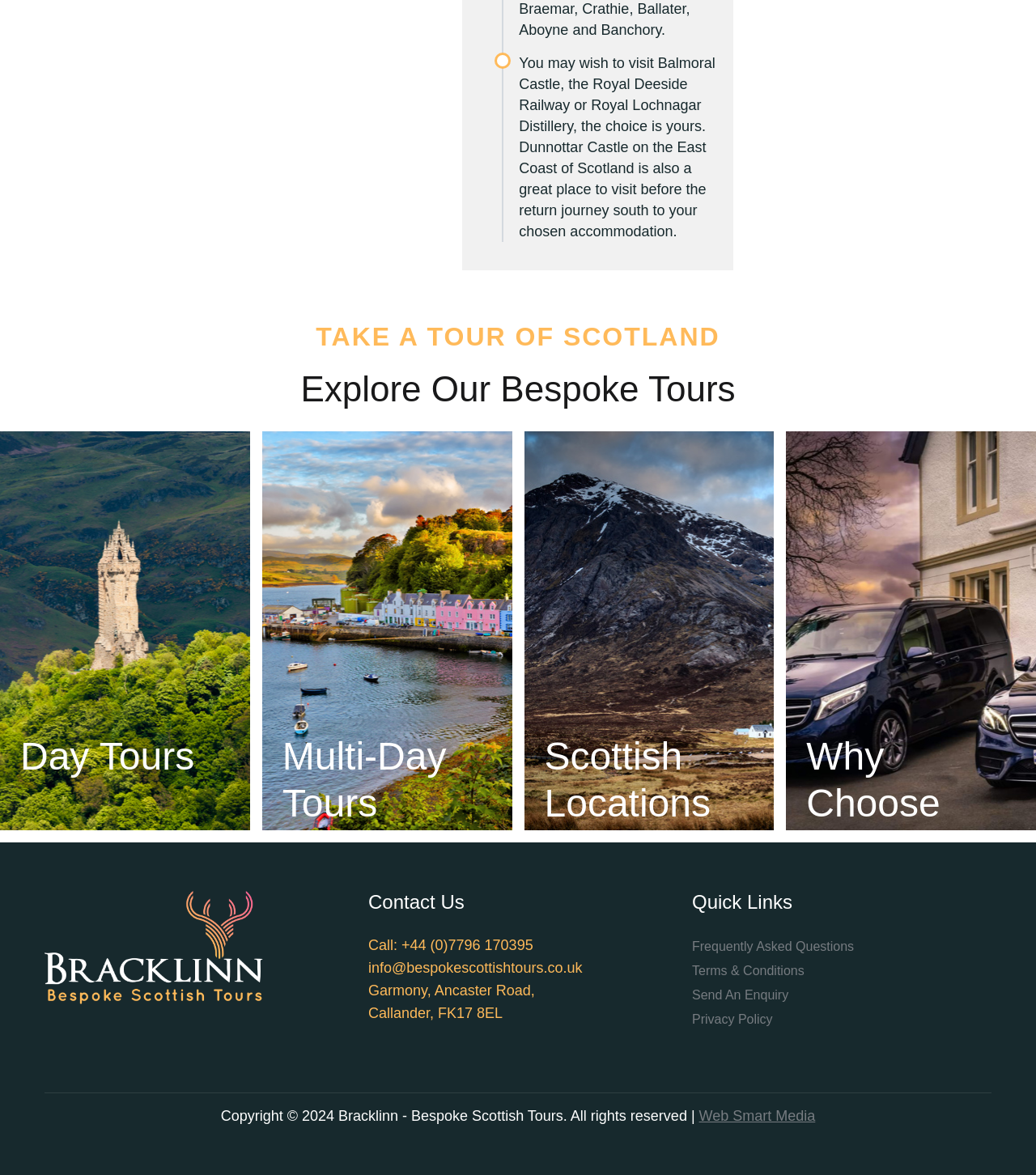Provide the bounding box coordinates of the HTML element this sentence describes: "Send An Enquiry". The bounding box coordinates consist of four float numbers between 0 and 1, i.e., [left, top, right, bottom].

[0.668, 0.841, 0.761, 0.853]